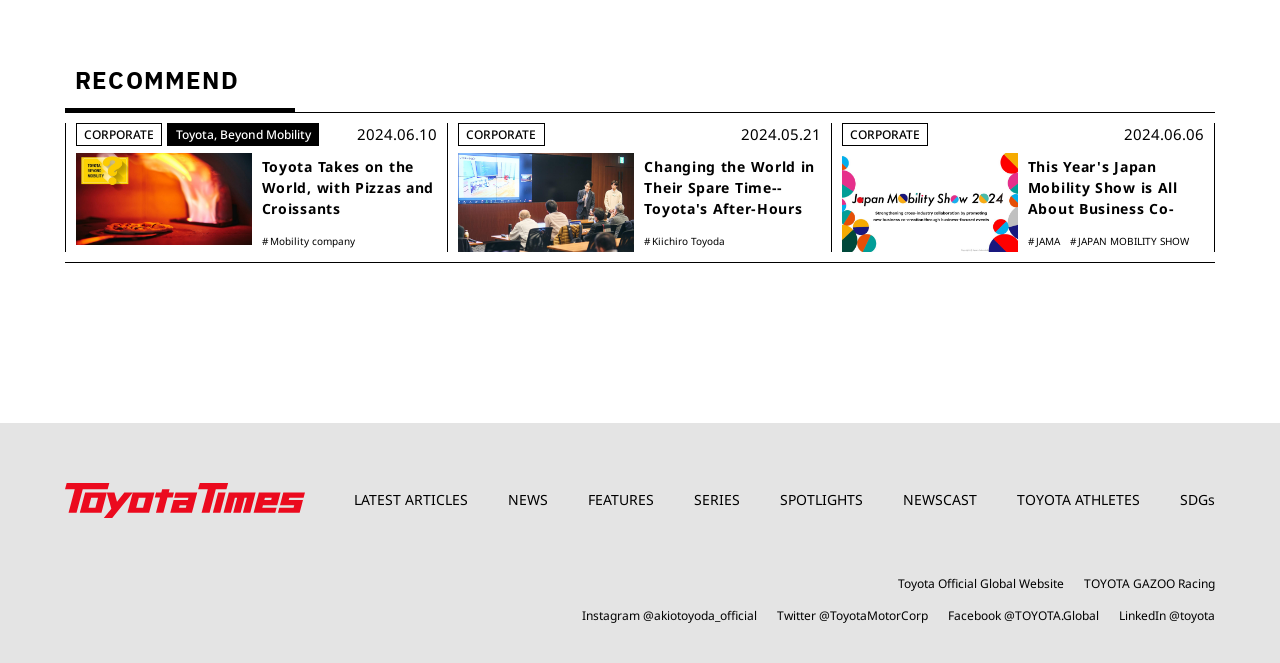What is the name of the event mentioned in the article 'This Year's Japan Mobility Show is All About Business Co-Creation'?
Based on the visual information, provide a detailed and comprehensive answer.

The article title 'This Year's Japan Mobility Show is All About Business Co-Creation' mentions the event 'Japan Mobility Show', which is likely a mobility-related conference or exhibition.